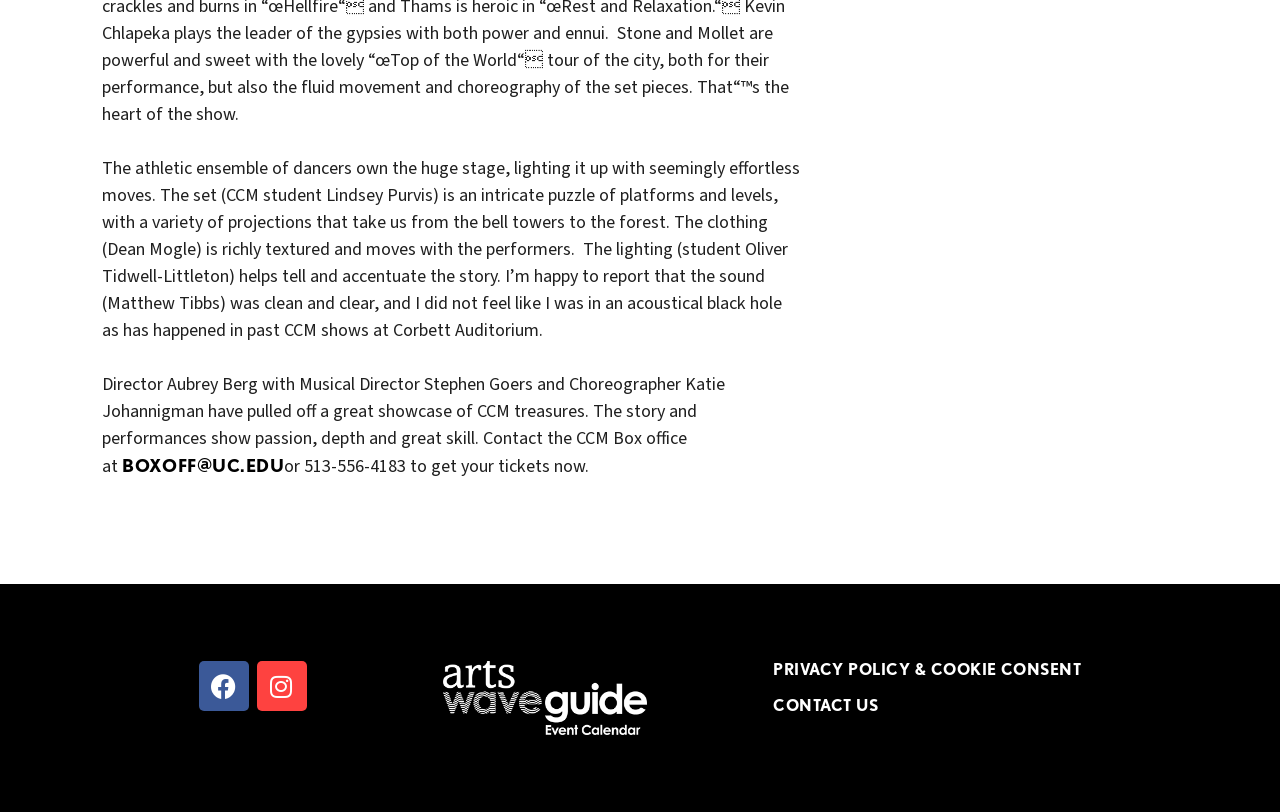For the element described, predict the bounding box coordinates as (top-left x, top-left y, bottom-right x, bottom-right y). All values should be between 0 and 1. Element description: boxoff@uc.edu

[0.096, 0.561, 0.222, 0.587]